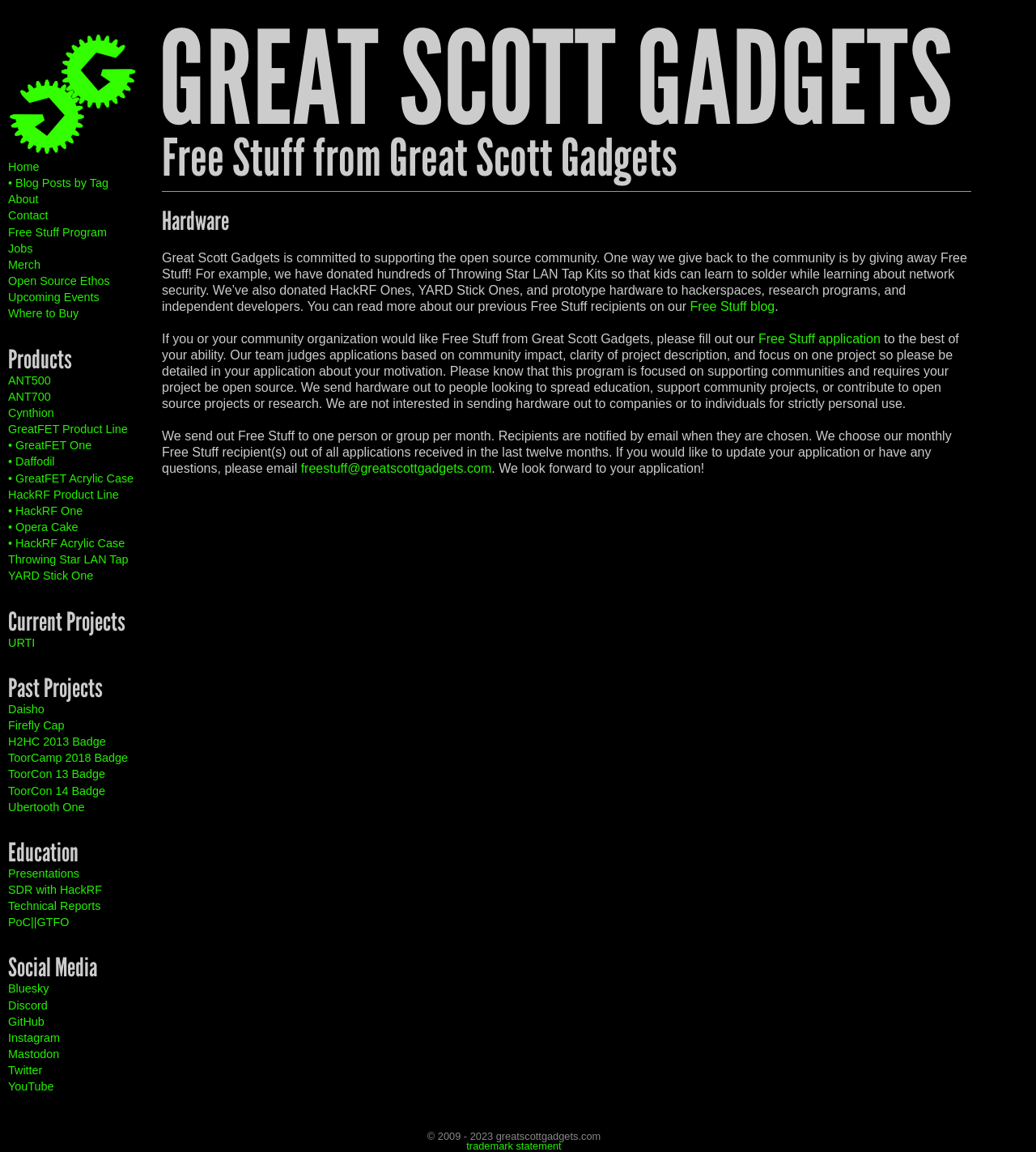What type of projects are eligible for the Free Stuff program?
Based on the screenshot, answer the question with a single word or phrase.

Open source projects